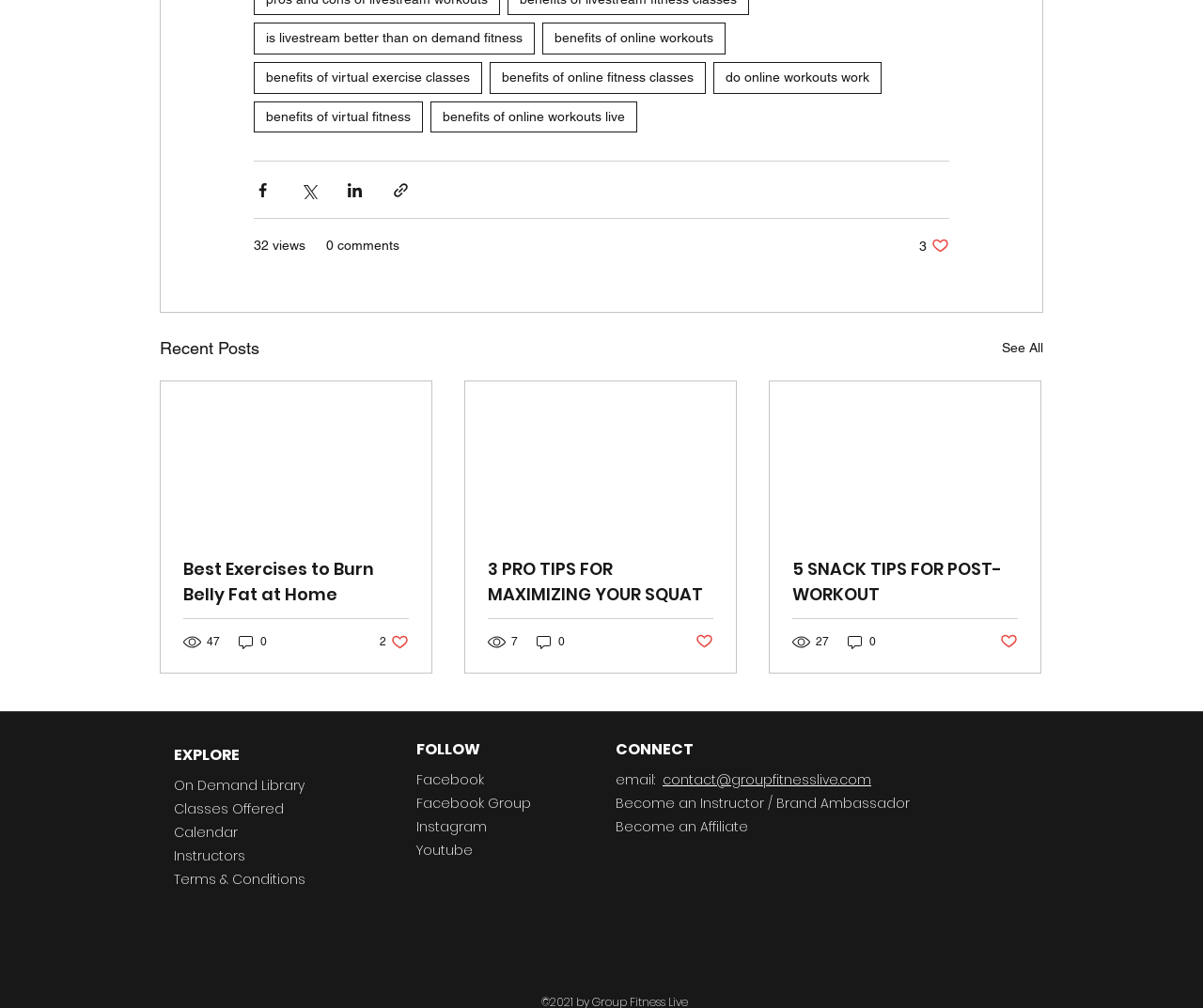Please identify the bounding box coordinates of the clickable element to fulfill the following instruction: "Read about therapies". The coordinates should be four float numbers between 0 and 1, i.e., [left, top, right, bottom].

None